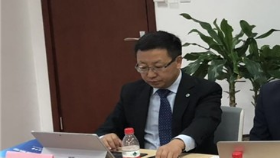Detail every aspect of the image in your caption.

In this image, a well-dressed individual is seated at a table, appearing to engage in work or discussions related to international initiatives, likely linked to economic or diplomatic cooperation. The context suggests a formal setting, potentially a conference or meeting room, where the focus is on strategic partnerships. Behind the individual, a thriving green plant adds a touch of vitality to the environment. The presence of a laptop and personal items on the table indicates an active participation in the ongoing discourse, possibly tied to the Belt and Road Initiative and its implications for international collaboration.